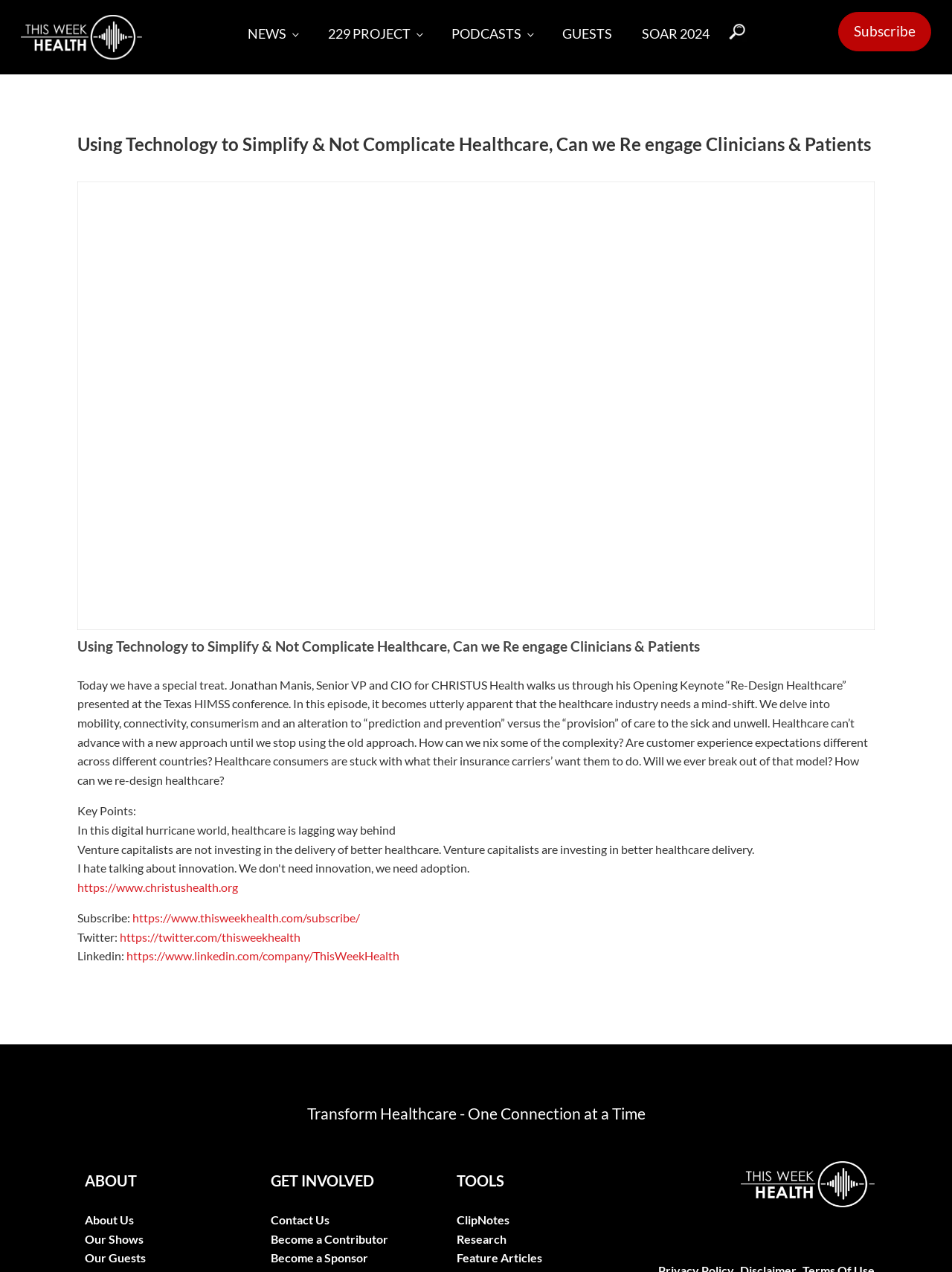Based on the element description: "parent_node: Privacy Policy", identify the UI element and provide its bounding box coordinates. Use four float numbers between 0 and 1, [left, top, right, bottom].

[0.778, 0.913, 0.919, 0.968]